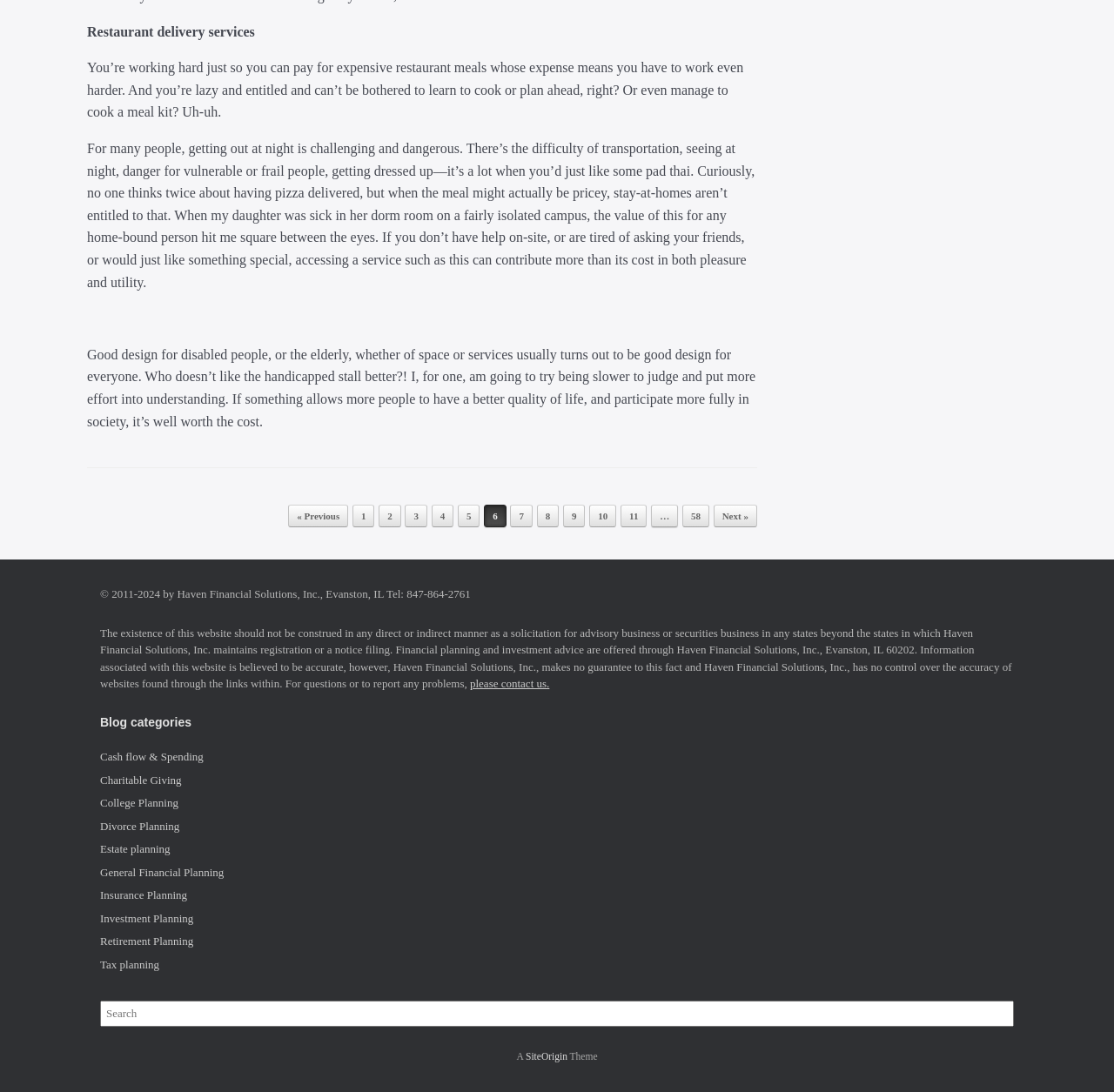What is the purpose of the service mentioned in the blog post?
Look at the image and respond with a one-word or short-phrase answer.

Contribute to quality of life